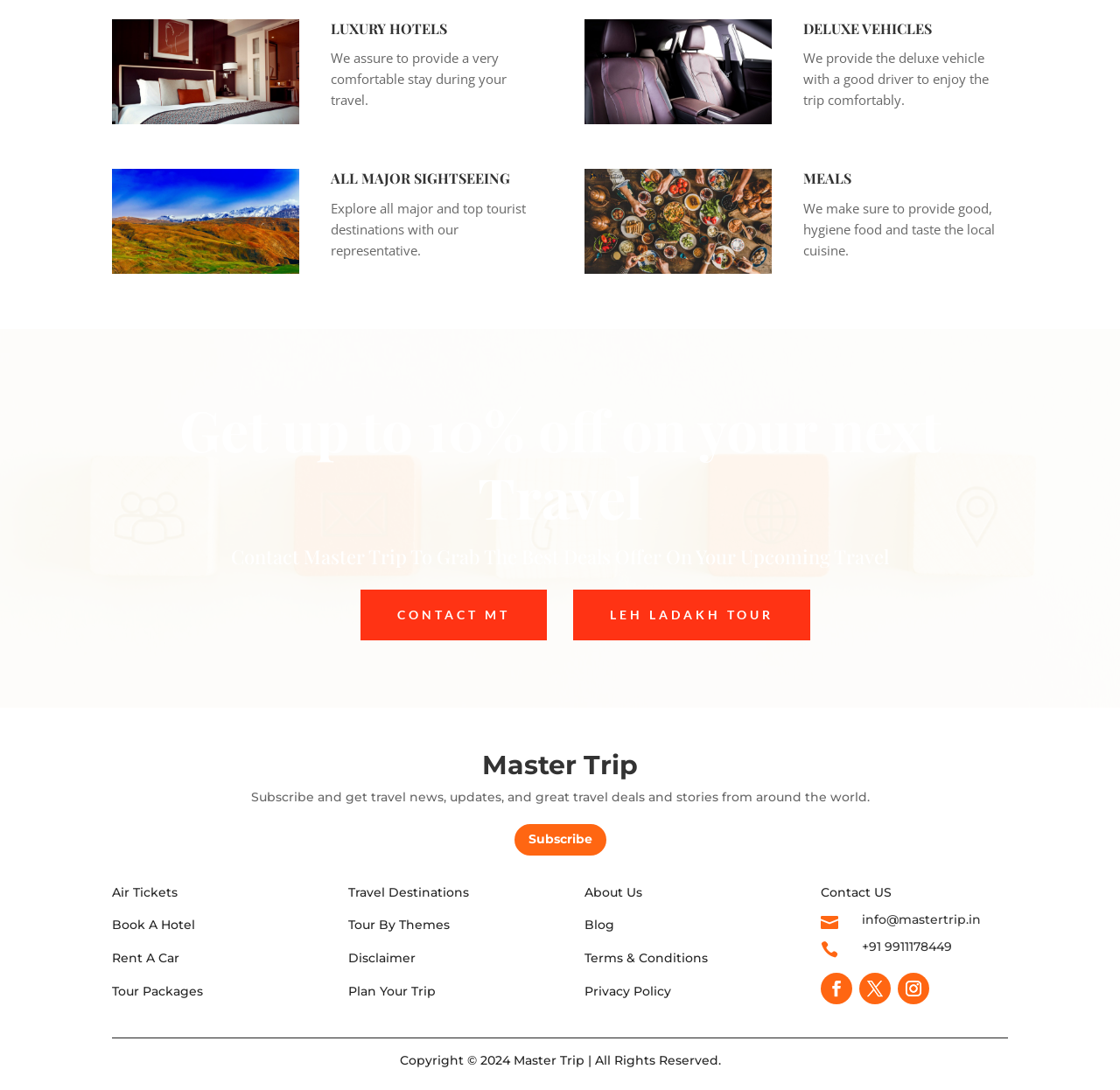Based on the visual content of the image, answer the question thoroughly: What is the discount offered on the next travel?

The webpage has a heading that says 'Get up to 10% off on your next Travel', indicating that Master Trip is offering a discount of up to 10% on the next travel booking.